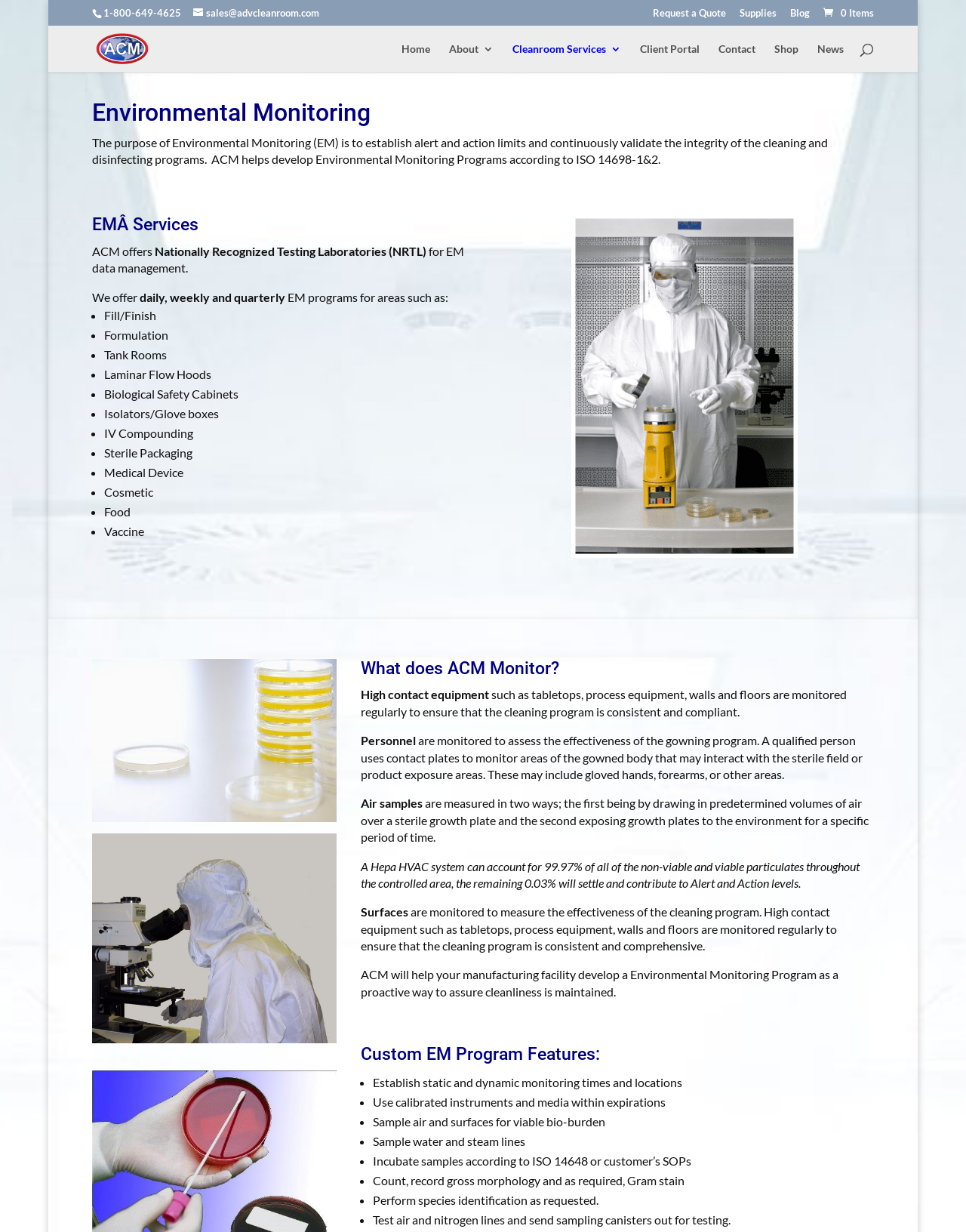Kindly determine the bounding box coordinates for the area that needs to be clicked to execute this instruction: "Learn more about Environmental Monitoring".

[0.095, 0.079, 0.905, 0.109]